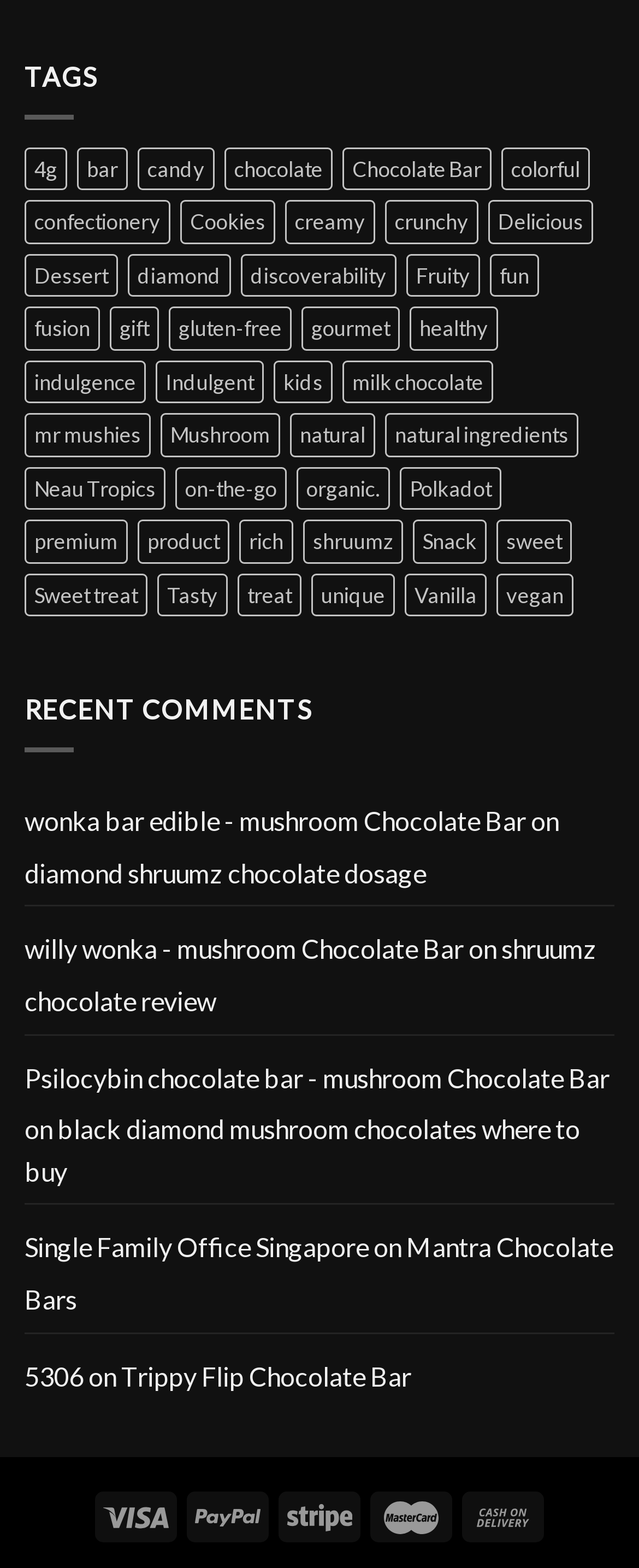Determine the coordinates of the bounding box that should be clicked to complete the instruction: "Click on the 'chocolate' tag". The coordinates should be represented by four float numbers between 0 and 1: [left, top, right, bottom].

[0.351, 0.094, 0.521, 0.122]